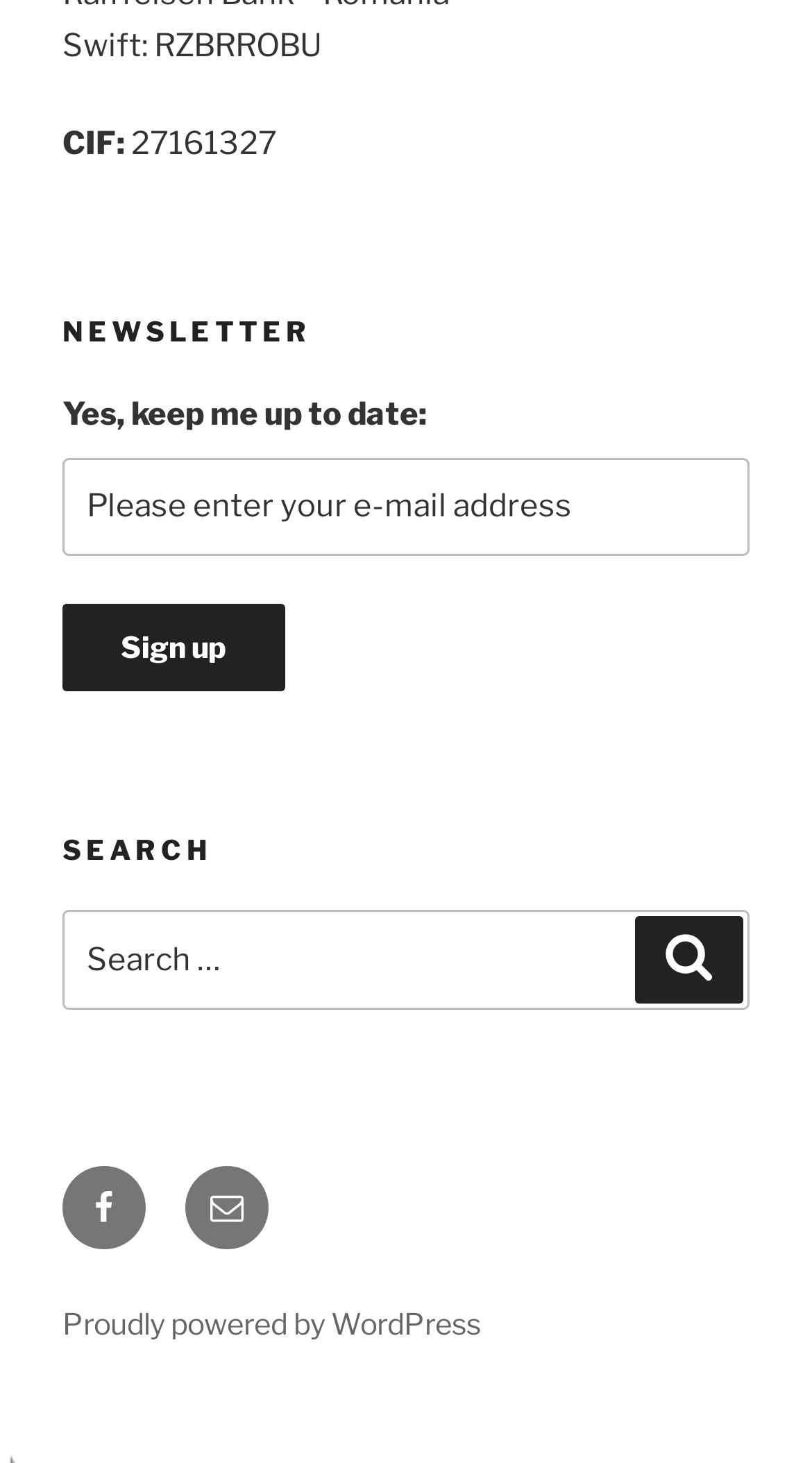Identify the bounding box for the UI element specified in this description: "value="Sign up"". The coordinates must be four float numbers between 0 and 1, formatted as [left, top, right, bottom].

[0.077, 0.413, 0.351, 0.472]